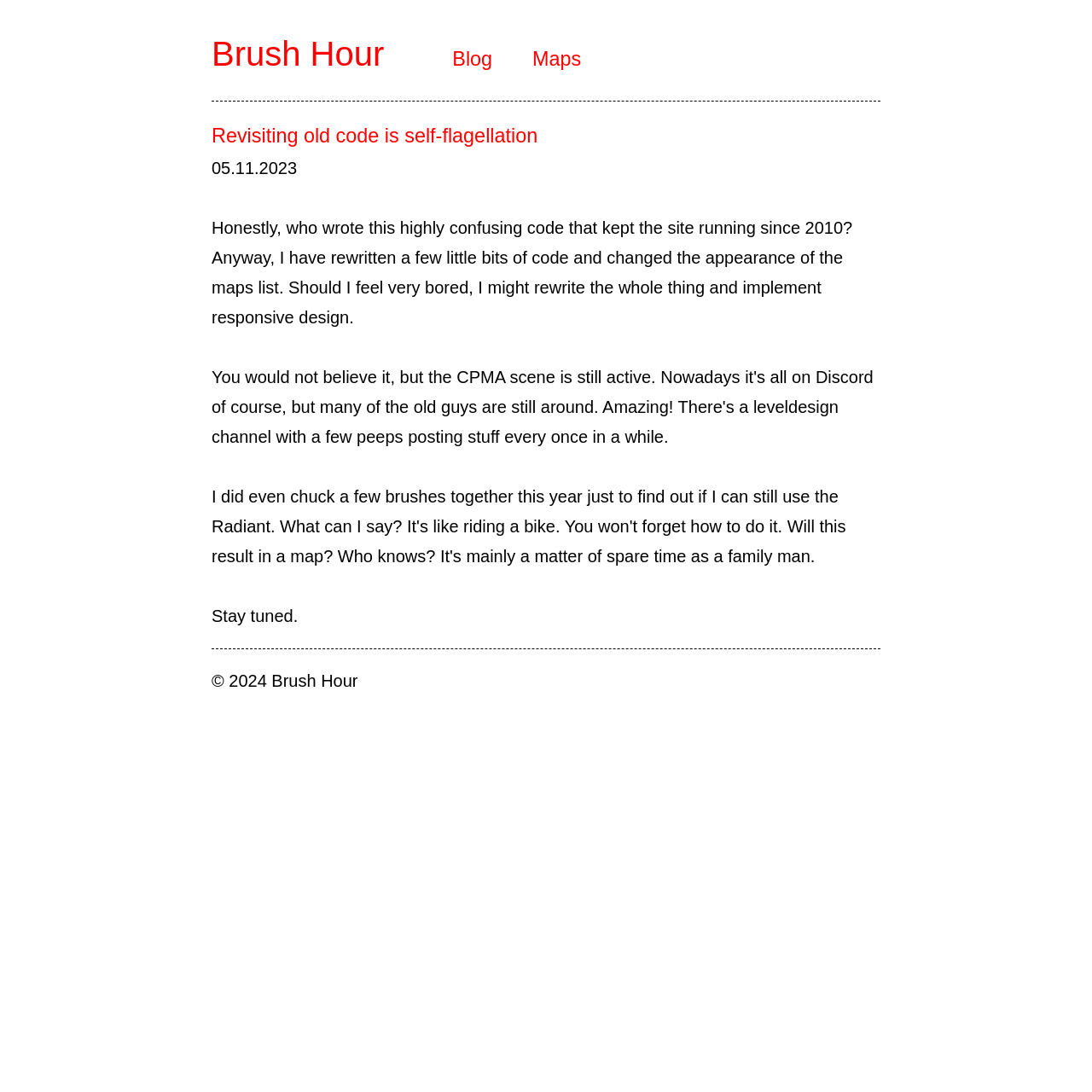Offer a detailed explanation of the webpage layout and contents.

The webpage appears to be a personal blog or website focused on Quake 3 Maps, with the title "Brush Hour" prominently displayed at the top. Below the title, there are three main navigation links: "Blog", "Maps", and "Brush Hour", which are aligned horizontally and take up about a third of the screen width.

The main content of the page is a blog post titled "Revisiting old code is self-flagellation", which is positioned below the navigation links. The post's title is followed by a date, "05.11.2023", and then a block of text that discusses the author's experience rewriting old code and updating the appearance of the maps list. The text is quite lengthy and takes up most of the screen's vertical space.

At the bottom of the page, there is a short message that says "Stay tuned." and a copyright notice "© 2024 Brush Hour".